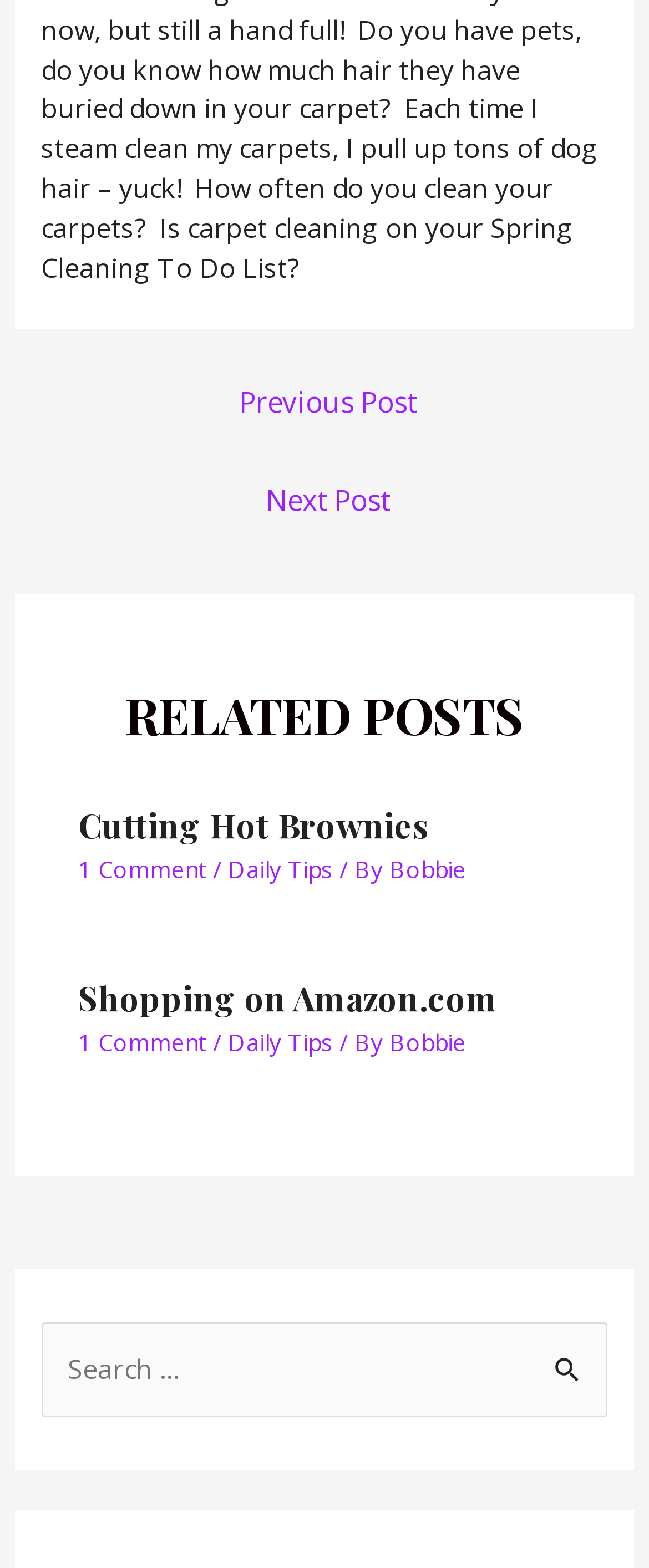Reply to the question with a single word or phrase:
What is the author of the first related post?

Bobbie